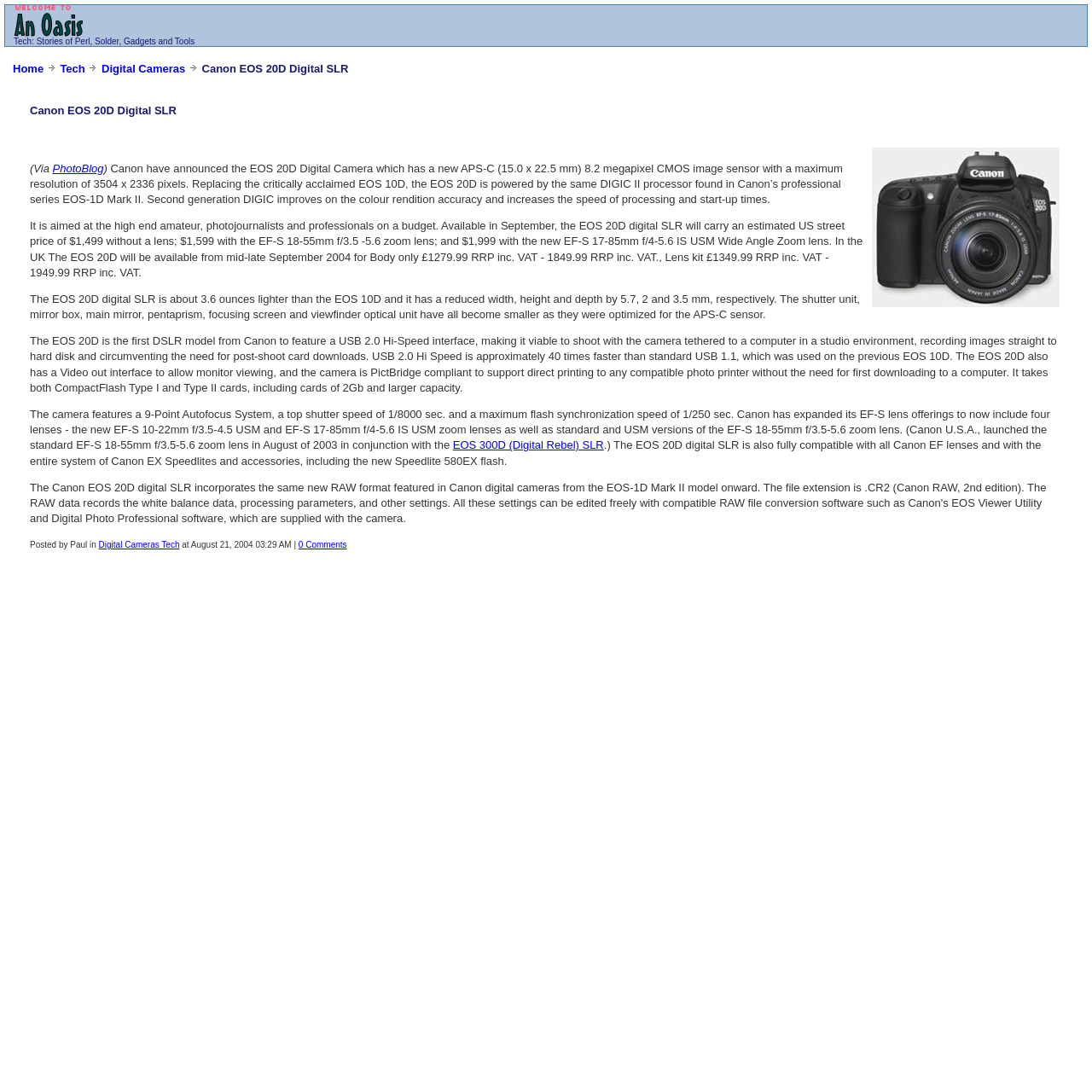From the image, can you give a detailed response to the question below:
What is the name of the blog that the article is from?

The webpage mentions that the article is from PhotoBlog, which is mentioned in the first paragraph of the webpage as '(Via PhotoBlog)'.